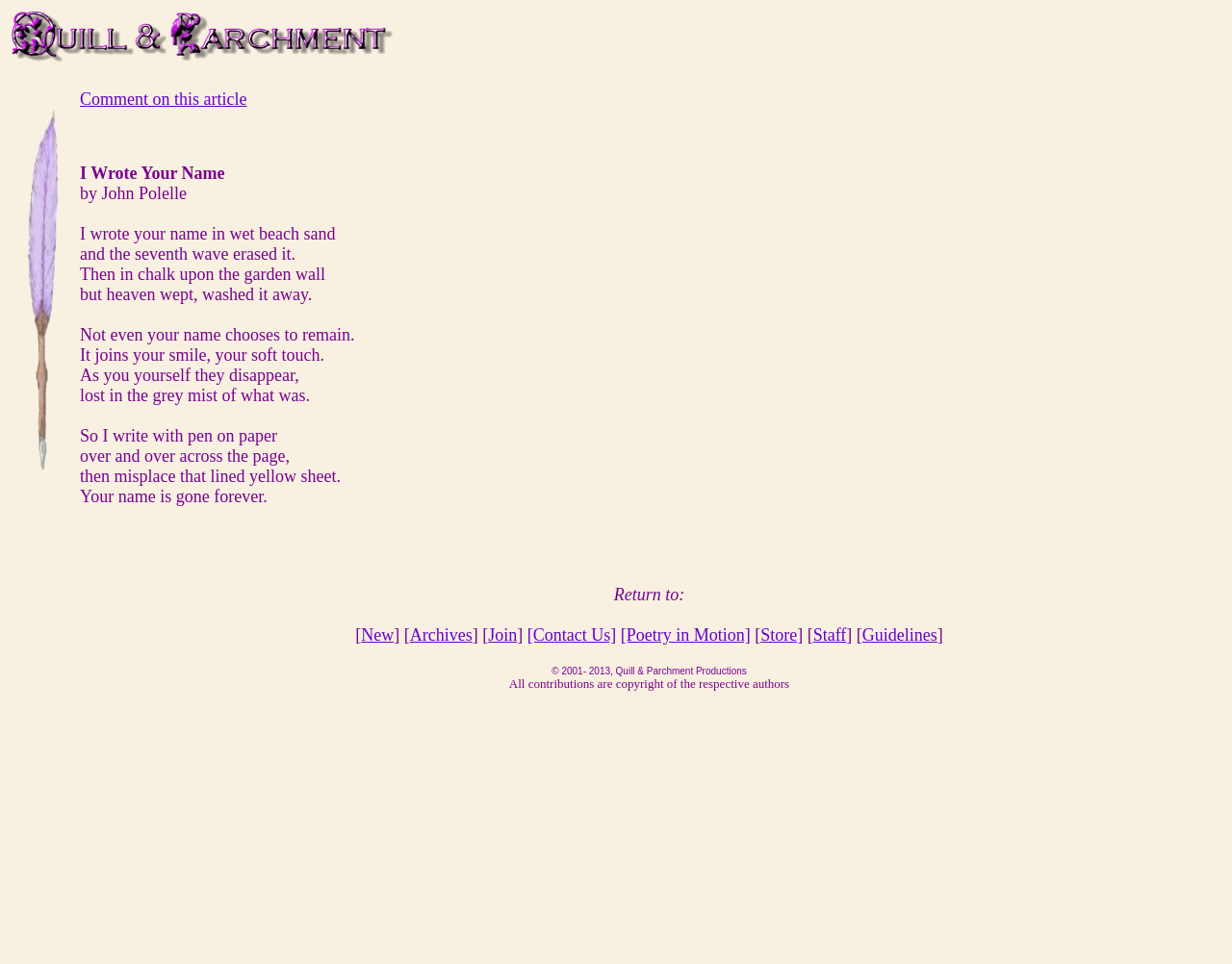What is the poem about?
Based on the image, answer the question with as much detail as possible.

The poem is about a person's name being written in different places, such as wet beach sand and chalk on a garden wall, but it gets erased or washed away, symbolizing the impermanence of things.